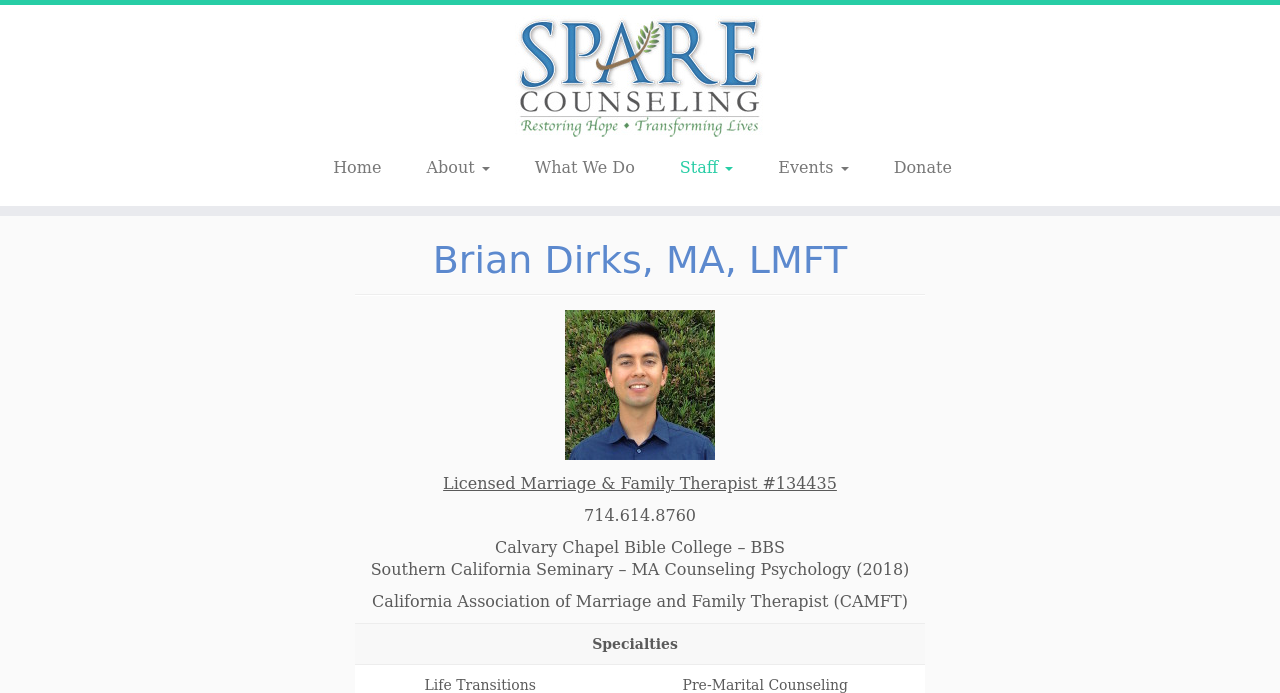Locate the bounding box coordinates of the area that needs to be clicked to fulfill the following instruction: "view about page". The coordinates should be in the format of four float numbers between 0 and 1, namely [left, top, right, bottom].

[0.318, 0.219, 0.398, 0.266]